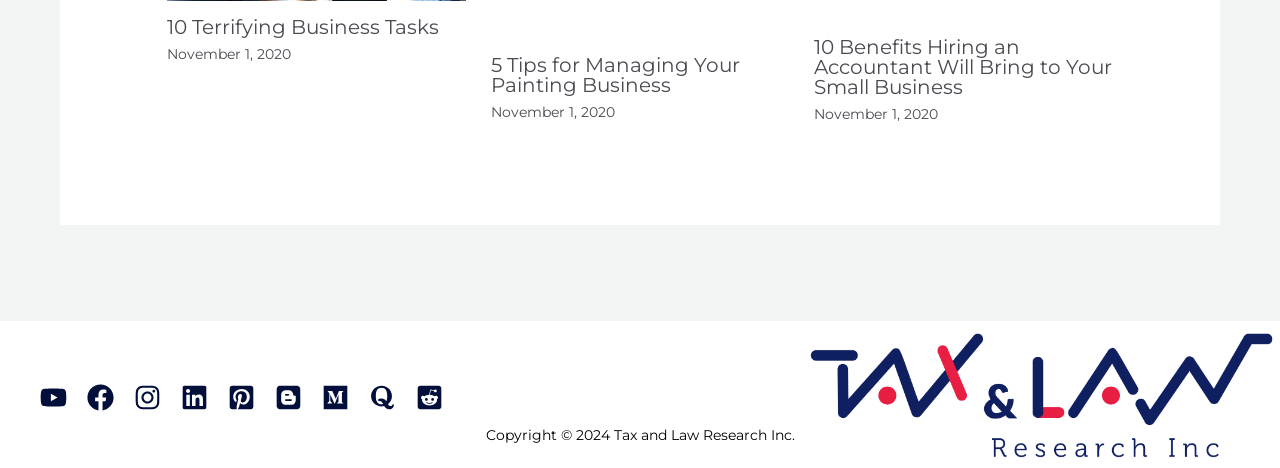From the webpage screenshot, predict the bounding box of the UI element that matches this description: "10 Terrifying Business Tasks".

[0.13, 0.031, 0.343, 0.083]